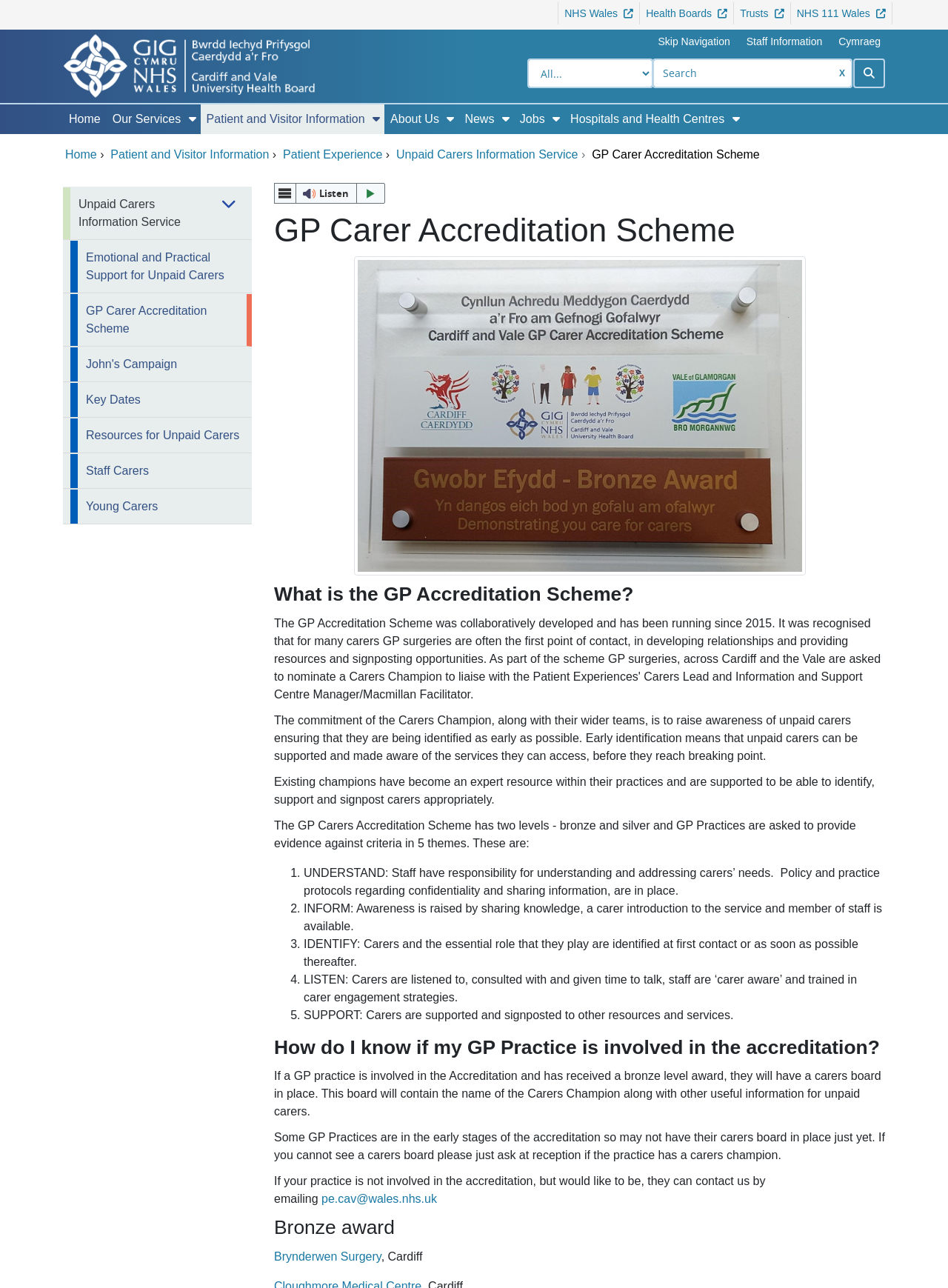Identify the bounding box coordinates of the area that should be clicked in order to complete the given instruction: "Click on NHS Wales". The bounding box coordinates should be four float numbers between 0 and 1, i.e., [left, top, right, bottom].

[0.588, 0.002, 0.674, 0.019]